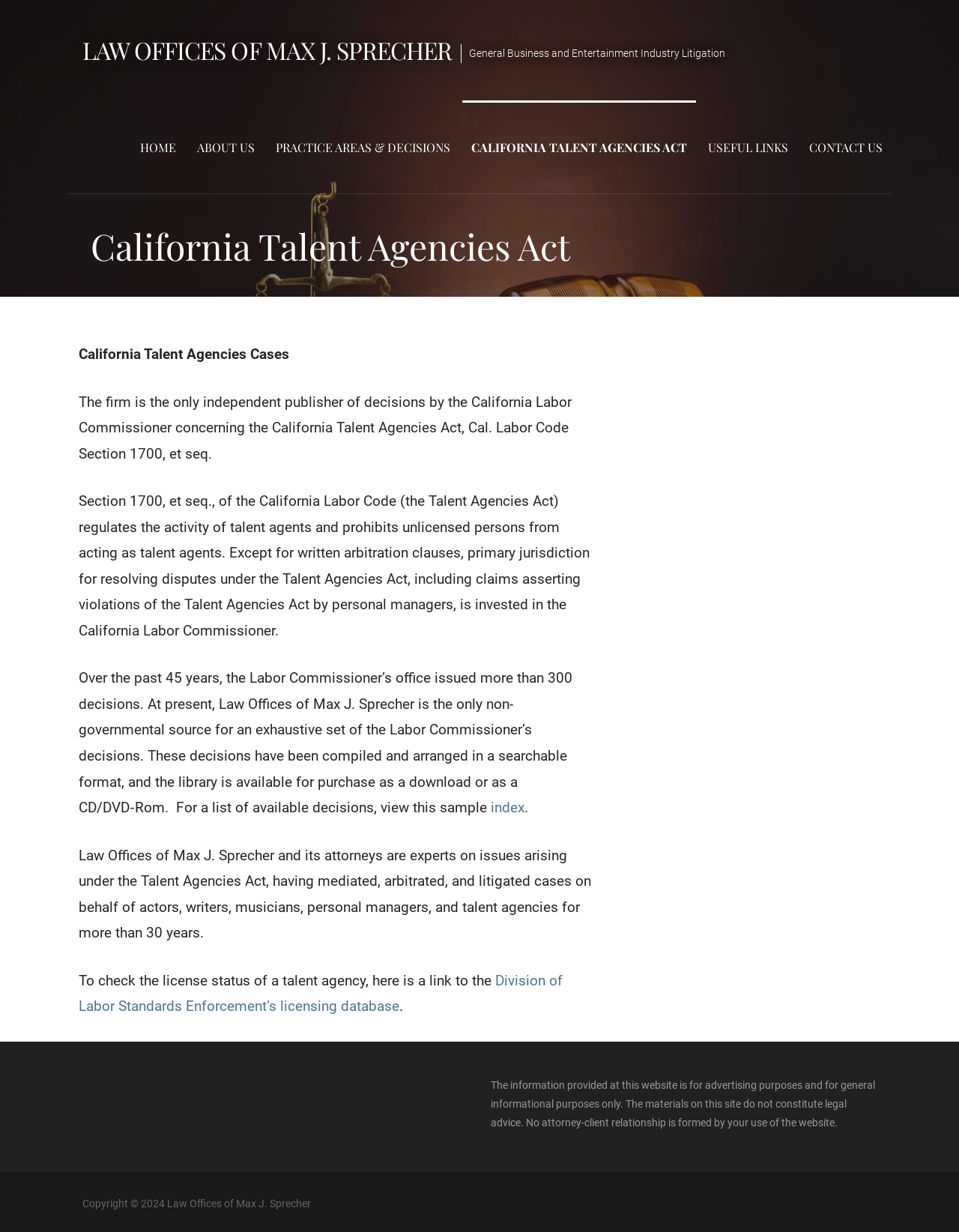Describe all significant elements and features of the webpage.

The webpage is about the California Talent Agencies Act, specifically the Law Offices of Max J. Sprecher. At the top, there is a header section with a link to the law office's name and a brief description of their practice area. Below this, there is a navigation menu with links to different sections of the website, including Home, About Us, Practice Areas & Decisions, California Talent Agencies Act, Useful Links, and Contact Us.

The main content of the page is divided into sections. The first section has a heading "California Talent Agencies Act" and provides an overview of the act, including its purpose and scope. This is followed by a section that describes the firm's expertise in this area, including their publication of decisions by the California Labor Commissioner.

The next section provides more information about the Talent Agencies Act, including its regulations and prohibitions. This is followed by a section that describes the firm's compilation of Labor Commissioner decisions, which are available for purchase.

Further down the page, there is a section that highlights the firm's expertise in mediating, arbitrating, and litigating cases related to the Talent Agencies Act. There is also a link to check the license status of a talent agency.

At the bottom of the page, there is a disclaimer stating that the website is for advertising and general informational purposes only and does not constitute legal advice. Additionally, there is a copyright notice indicating that the website is owned by the Law Offices of Max J. Sprecher.